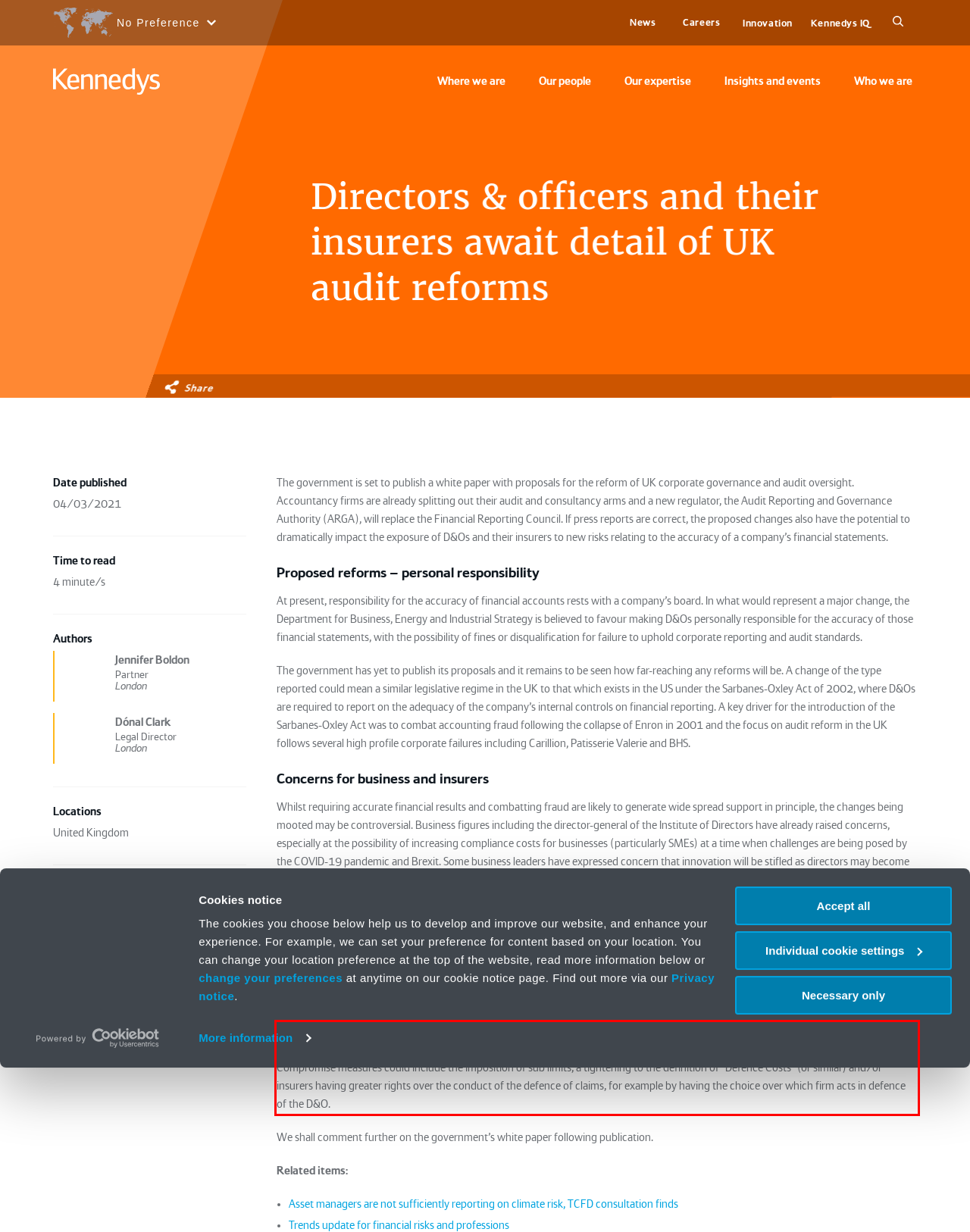In the screenshot of the webpage, find the red bounding box and perform OCR to obtain the text content restricted within this red bounding box.

Looking ahead, D&O insurers are likely to assess the commercial viability of what cover can be provided. There are a myriad of potential responses, ranging from the status quo to the imposition of a specific exclusion of the kind sometimes seen in relation to Sarbanes-Oxley. Compromise measures could include the imposition of sub limits, a tightening to the definition of “Defence Costs” (or similar) and/or insurers having greater rights over the conduct of the defence of claims, for example by having the choice over which firm acts in defence of the D&O.